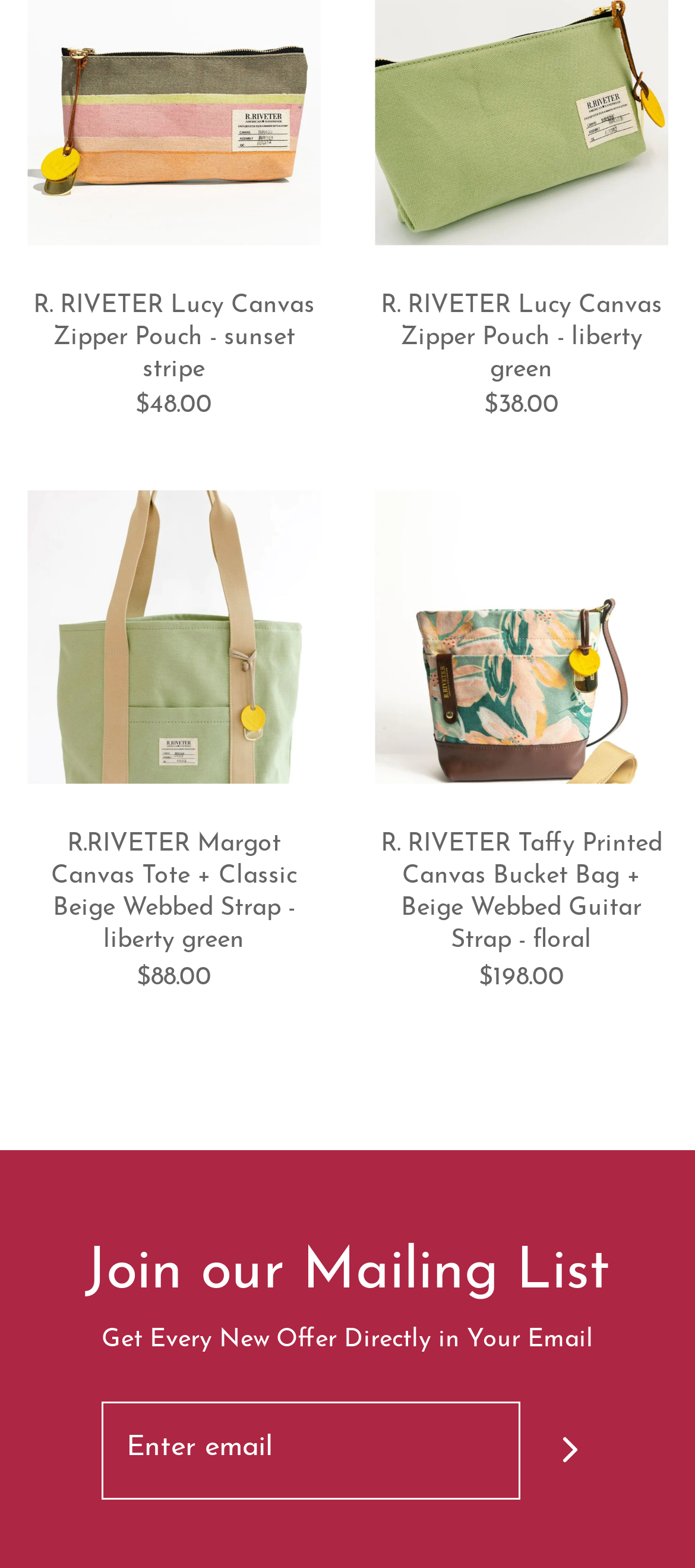Give a one-word or phrase response to the following question: What is the price of R. RIVETER Lucy Canvas Zipper Pouch in sunset stripe?

$48.00